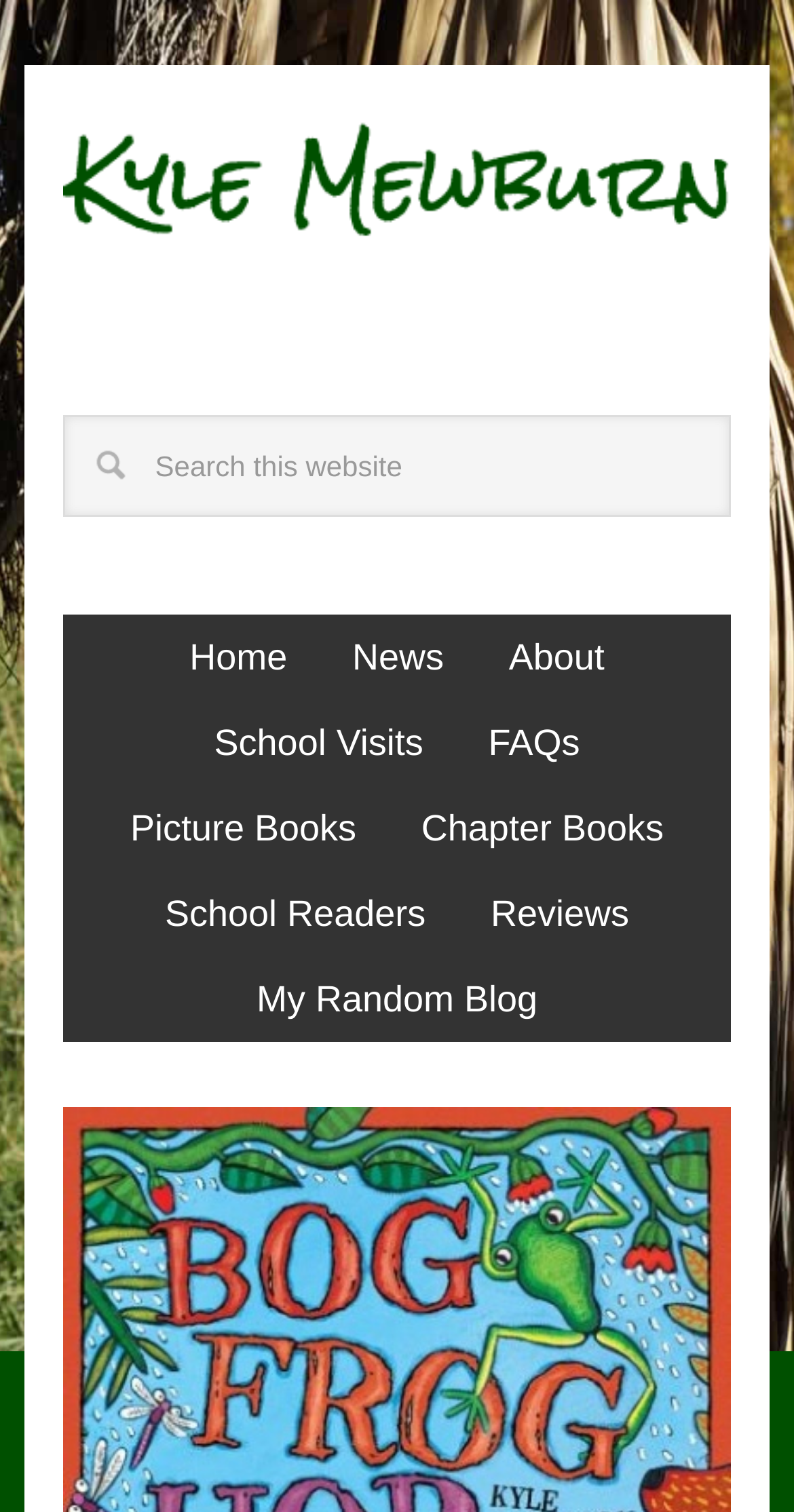How many navigation links are there? Refer to the image and provide a one-word or short phrase answer.

9